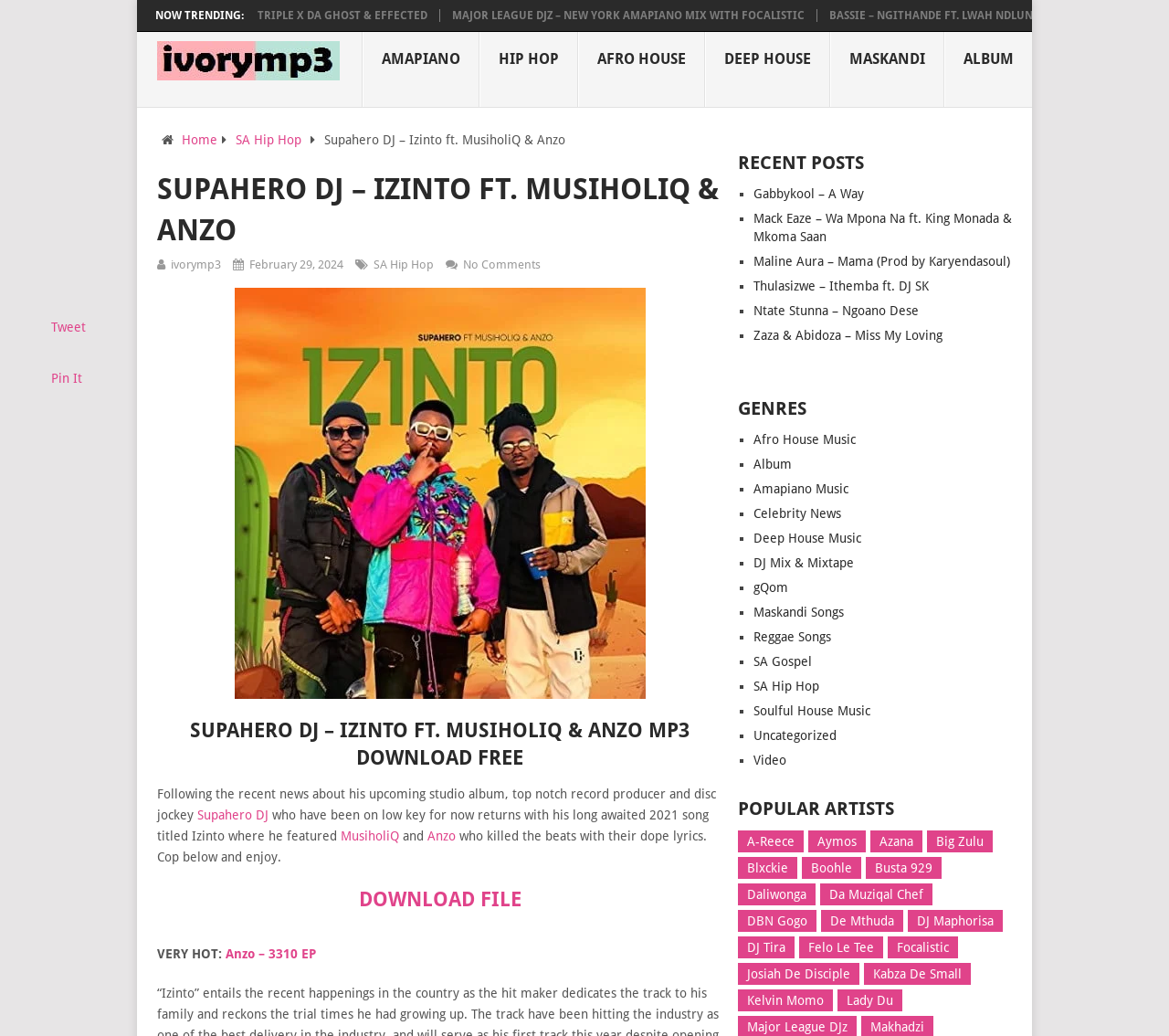Determine the bounding box coordinates of the region I should click to achieve the following instruction: "View Release Notes". Ensure the bounding box coordinates are four float numbers between 0 and 1, i.e., [left, top, right, bottom].

None